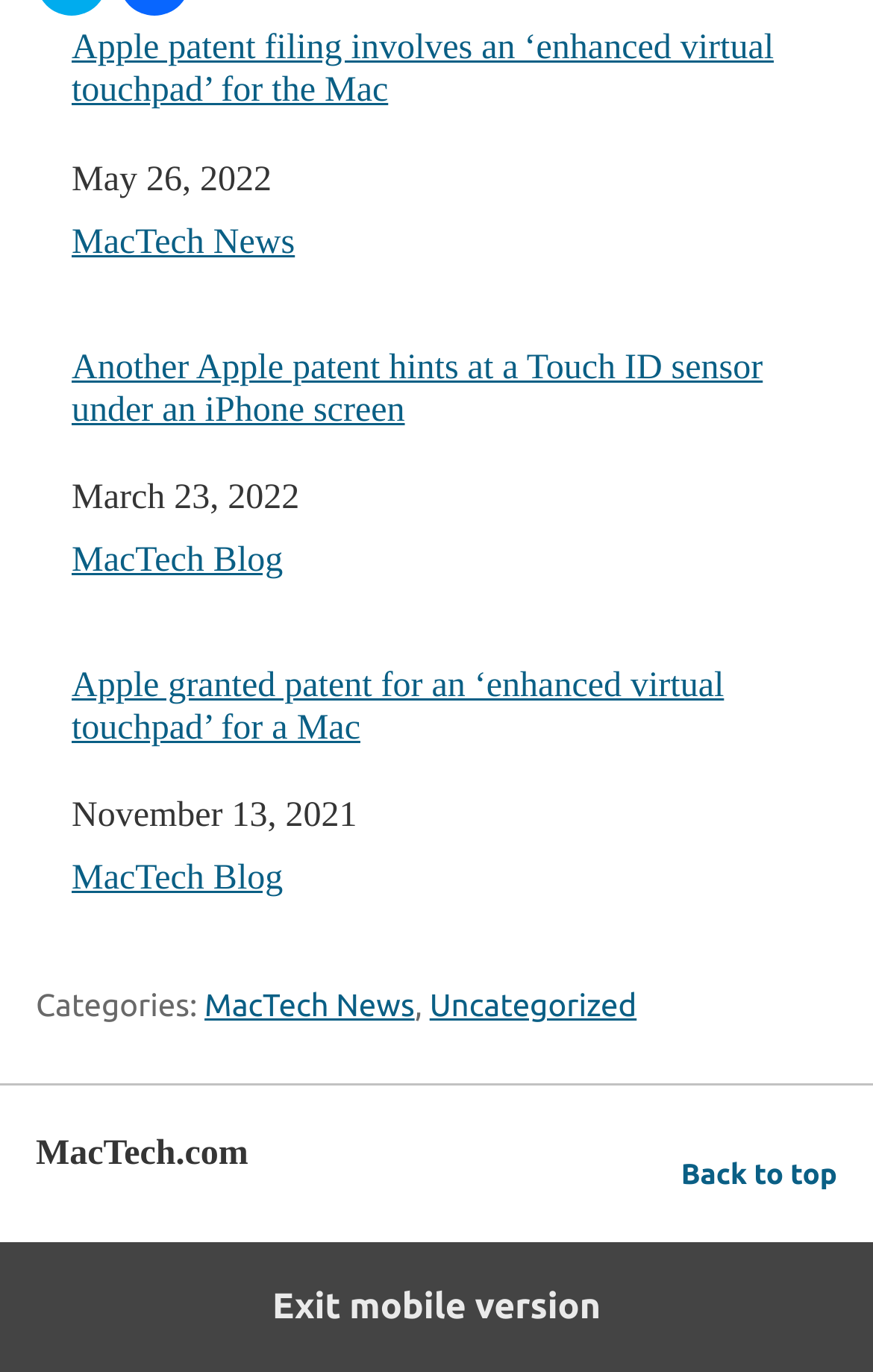Locate the bounding box coordinates of the element that needs to be clicked to carry out the instruction: "View Cart Shipping policy". The coordinates should be given as four float numbers ranging from 0 to 1, i.e., [left, top, right, bottom].

None